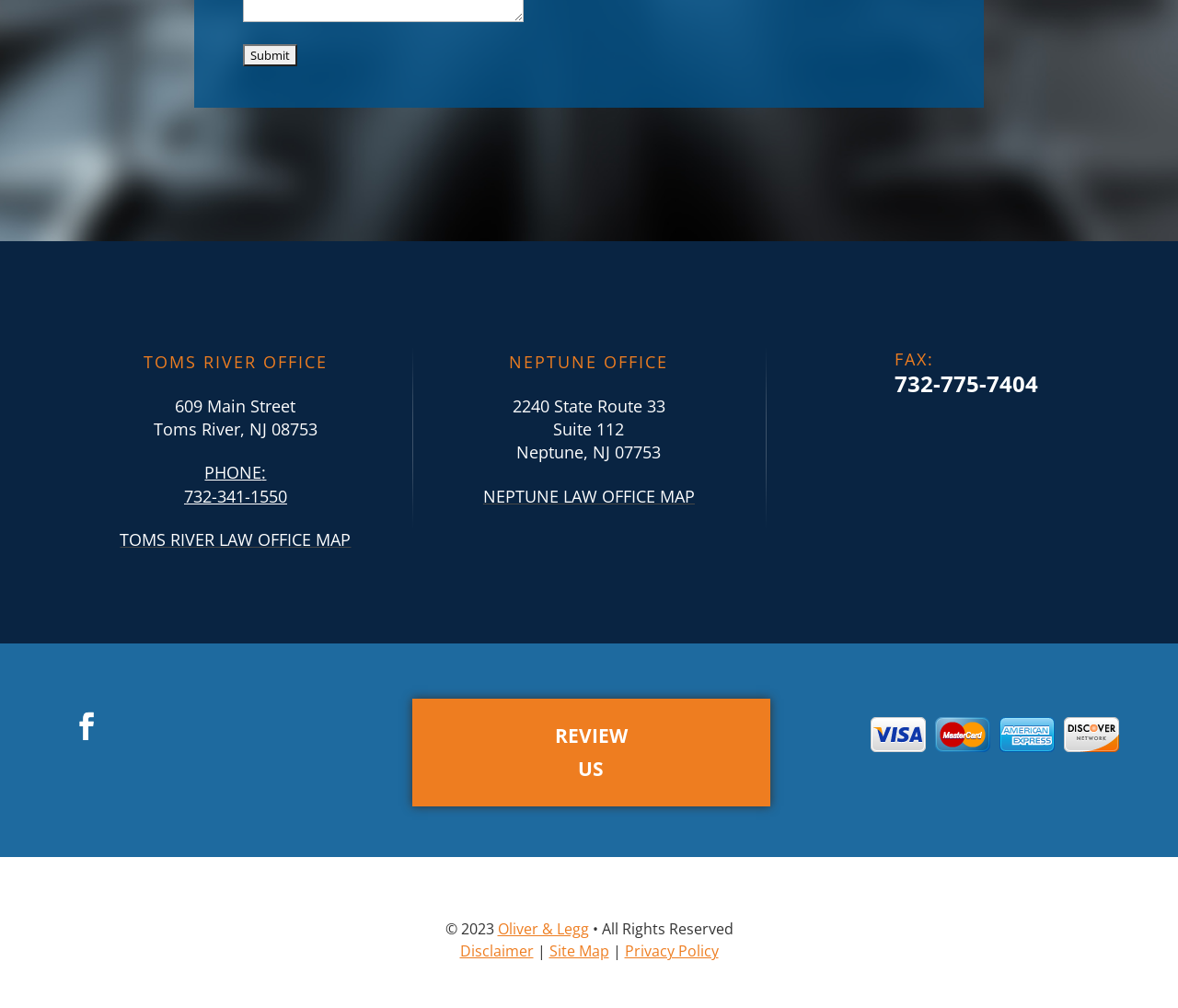What is the fax number?
Refer to the image and give a detailed answer to the query.

I found the fax number by looking at the text next to the 'FAX' label, which is '732-775-7404'.